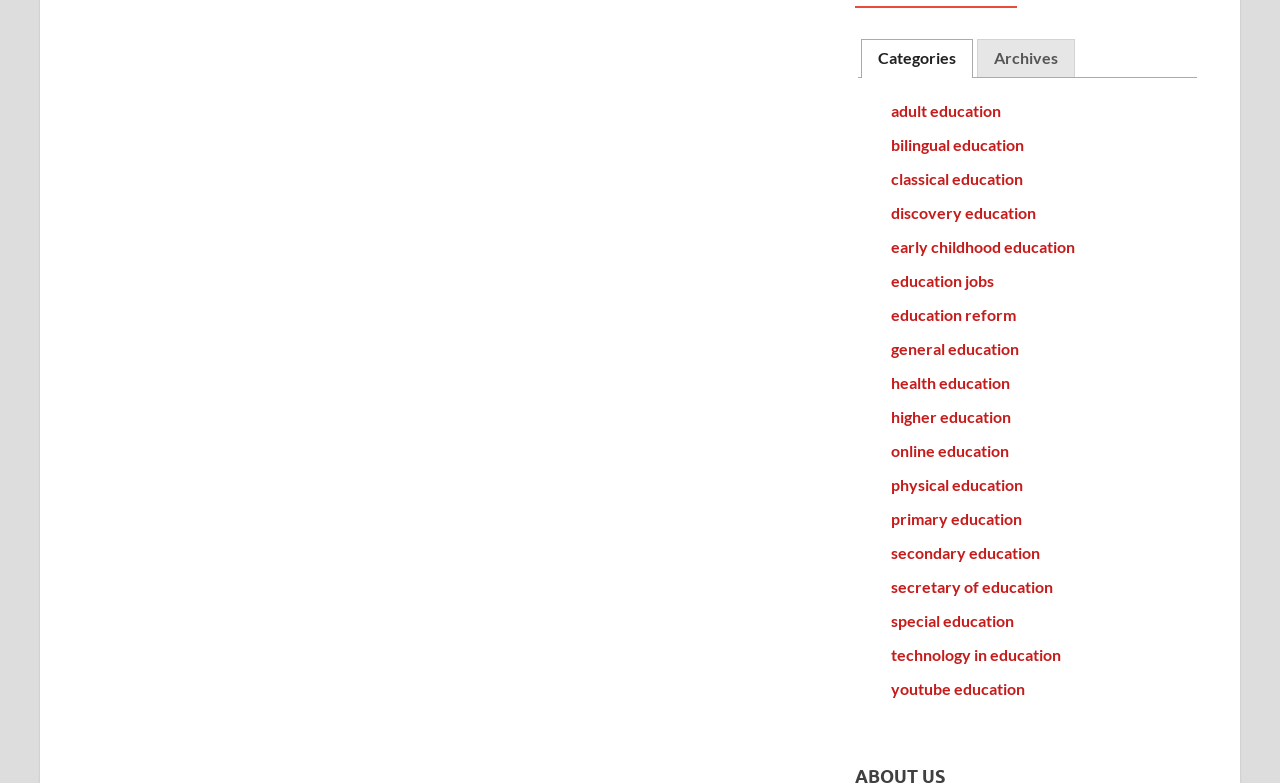What is the orientation of the tablist?
Answer the question with as much detail as possible.

The orientation of the tablist is horizontal, which can be determined by examining the properties of the tablist element.